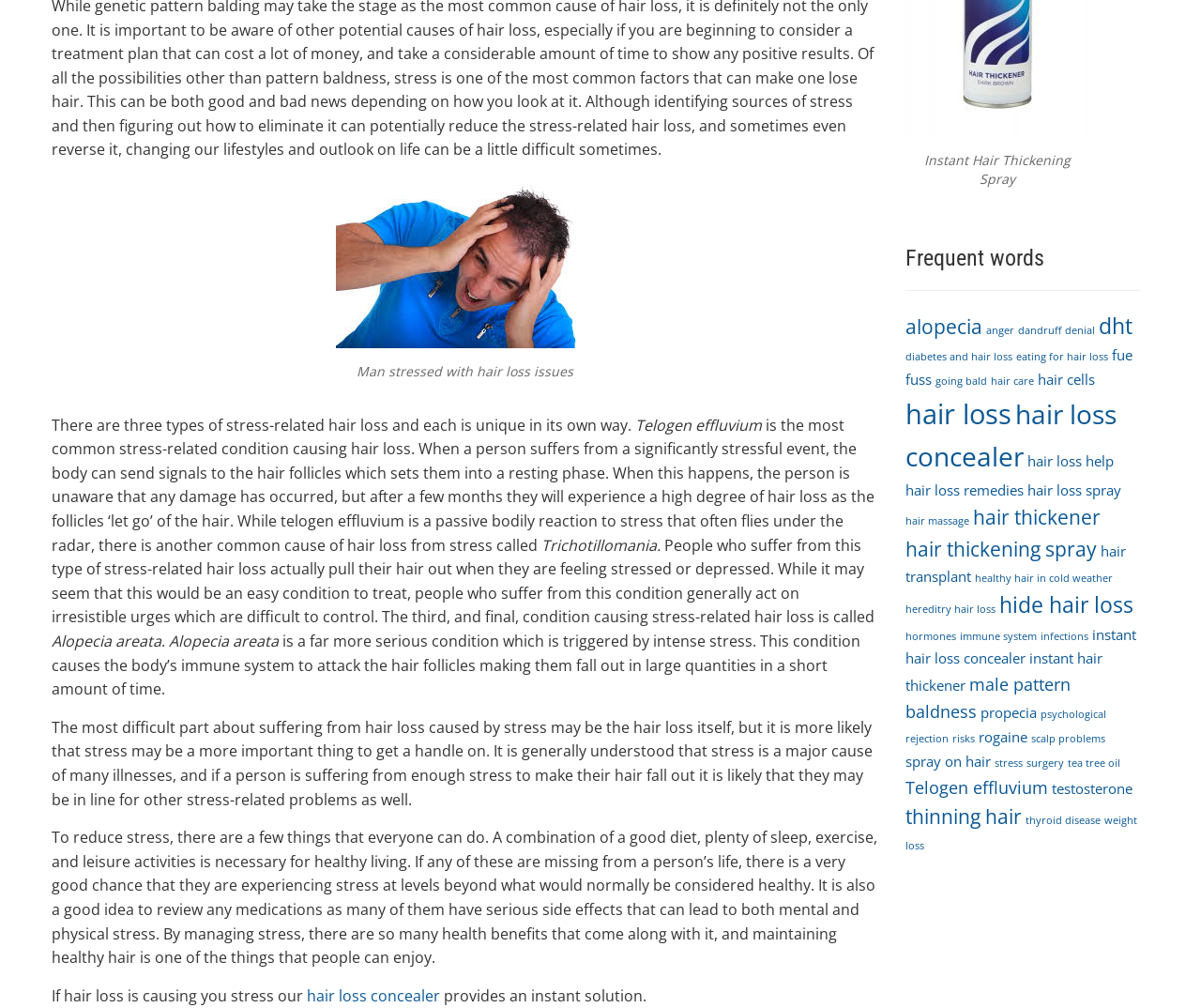From the element description: "weight loss", extract the bounding box coordinates of the UI element. The coordinates should be expressed as four float numbers between 0 and 1, in the order [left, top, right, bottom].

[0.754, 0.807, 0.947, 0.845]